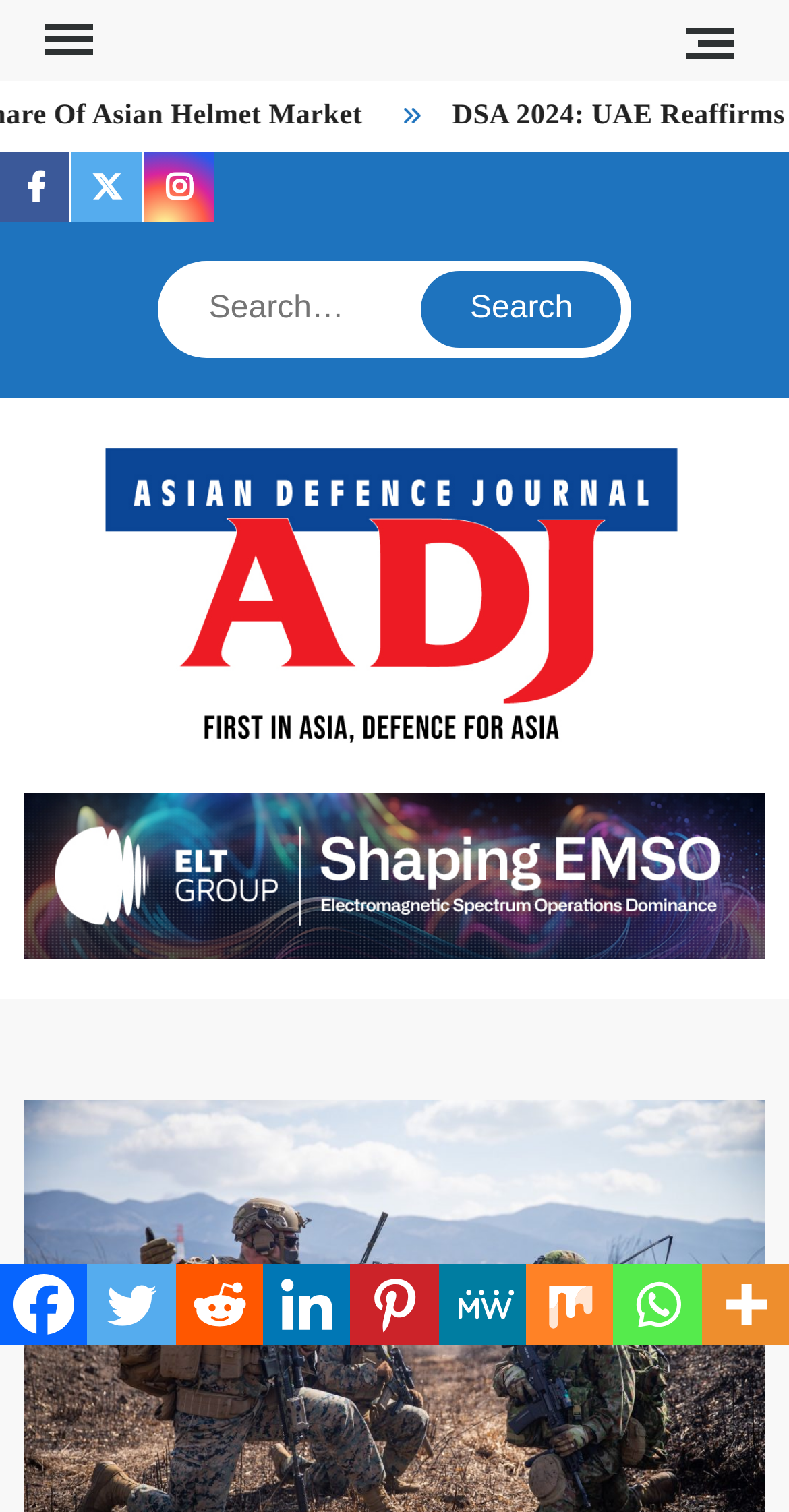What is the name of the journal mentioned on the webpage?
Based on the image, provide a one-word or brief-phrase response.

Asian Defence Journal